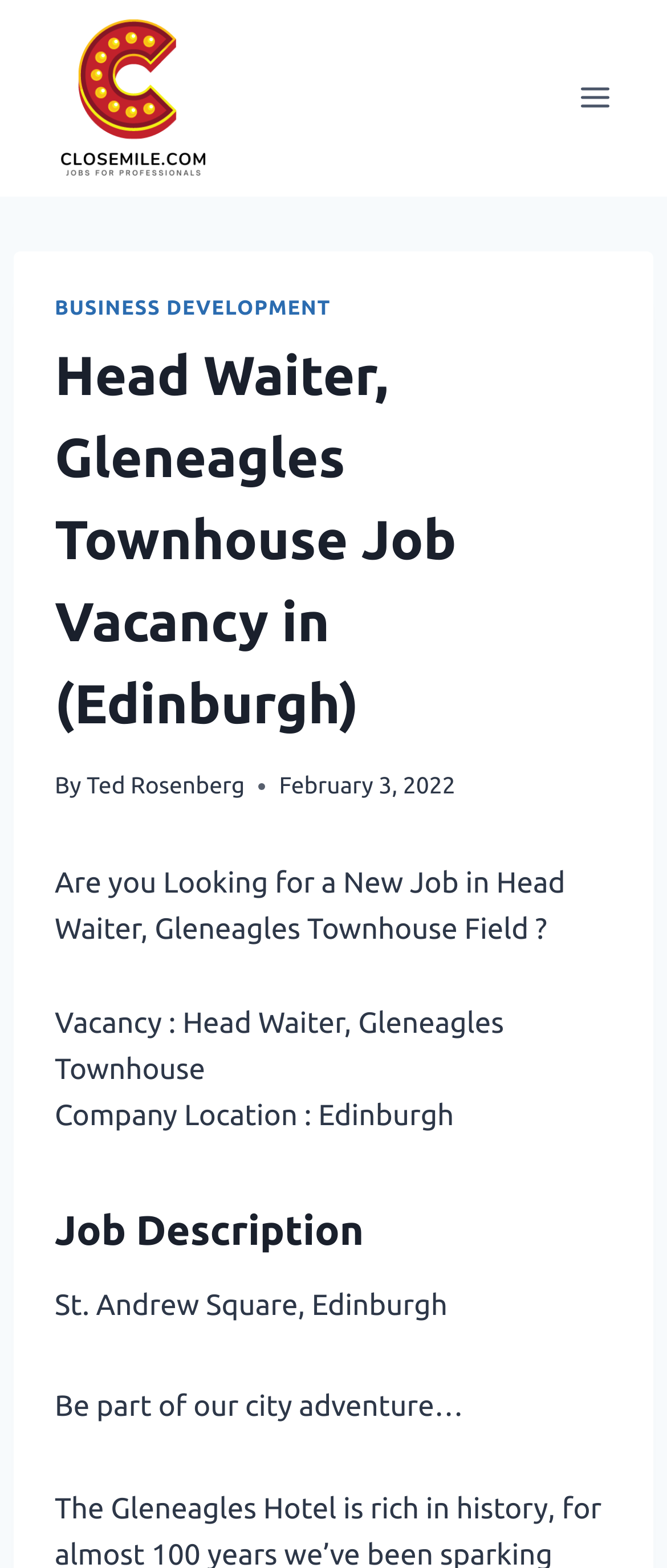Answer the following in one word or a short phrase: 
What is the company location of the job vacancy?

Edinburgh